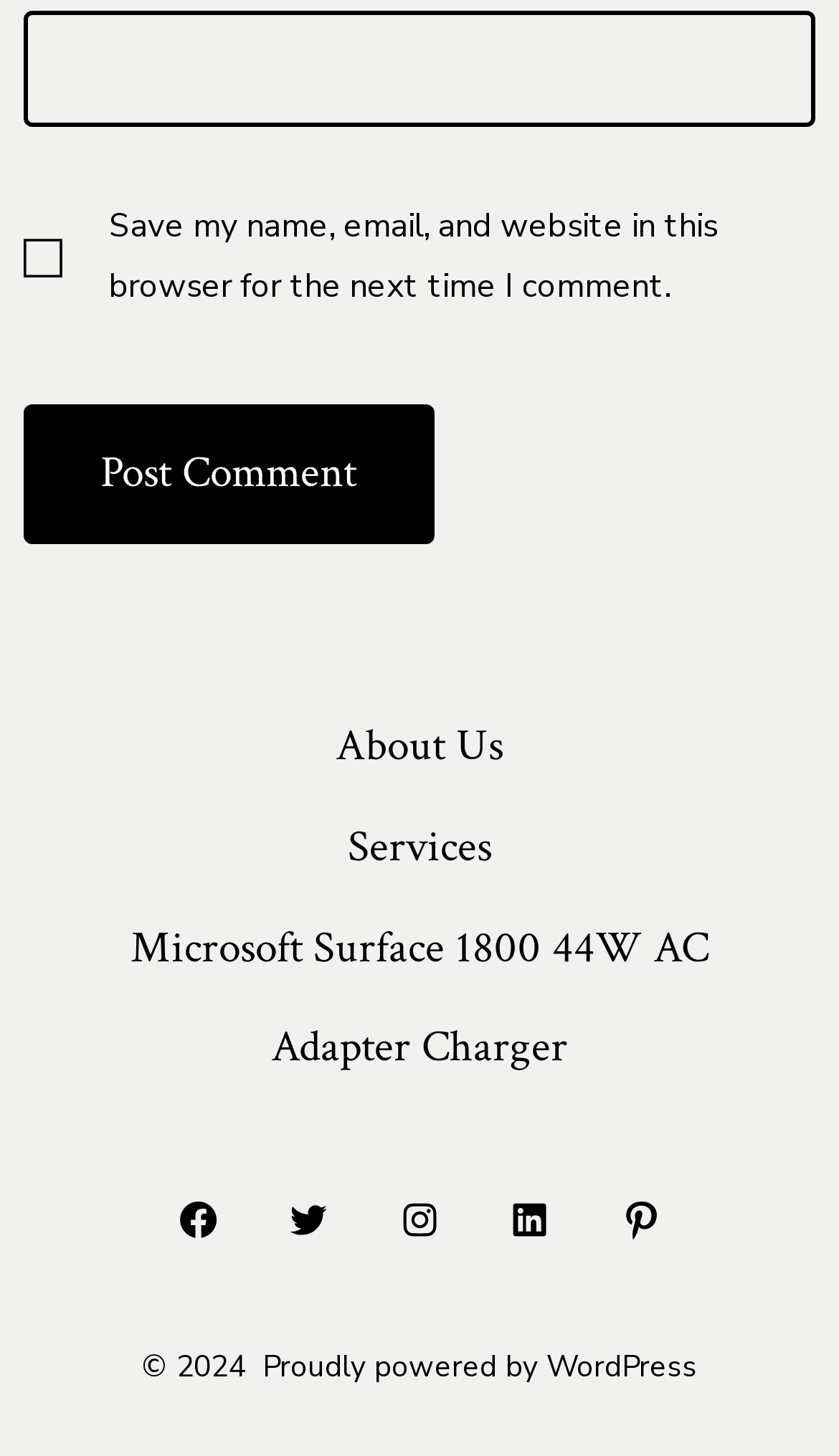What is the function of the 'Post Comment' button?
Based on the visual details in the image, please answer the question thoroughly.

The 'Post Comment' button is used to submit a comment or a post on the website, likely after filling out the required fields.